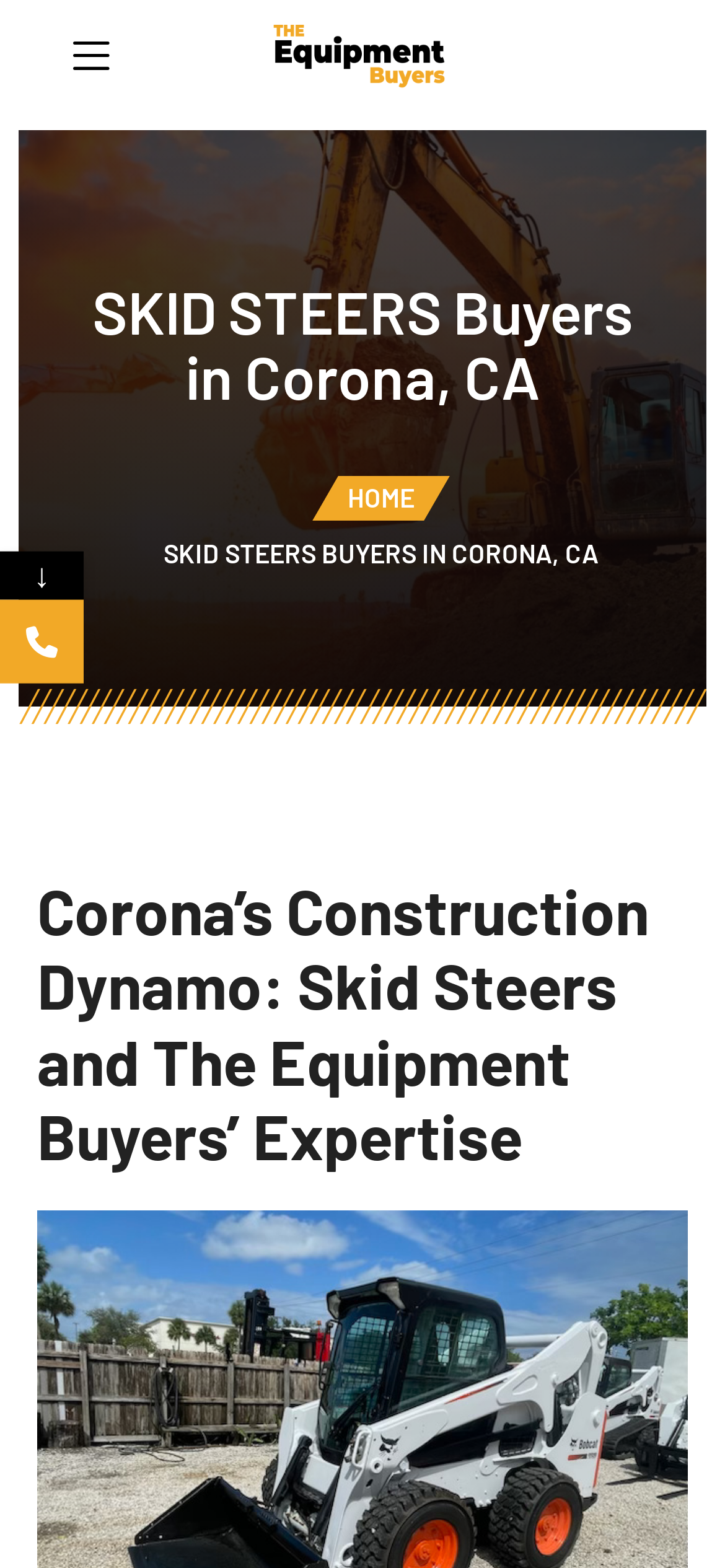Review the image closely and give a comprehensive answer to the question: What type of equipment is the company specialized in?

I inferred this by looking at the heading elements on the page, specifically the one that says 'SKID STEERS Buyers in Corona, CA' and another one that mentions 'Skid Steers and The Equipment Buyers’ Expertise', indicating that the company is specialized in Skid Steers.